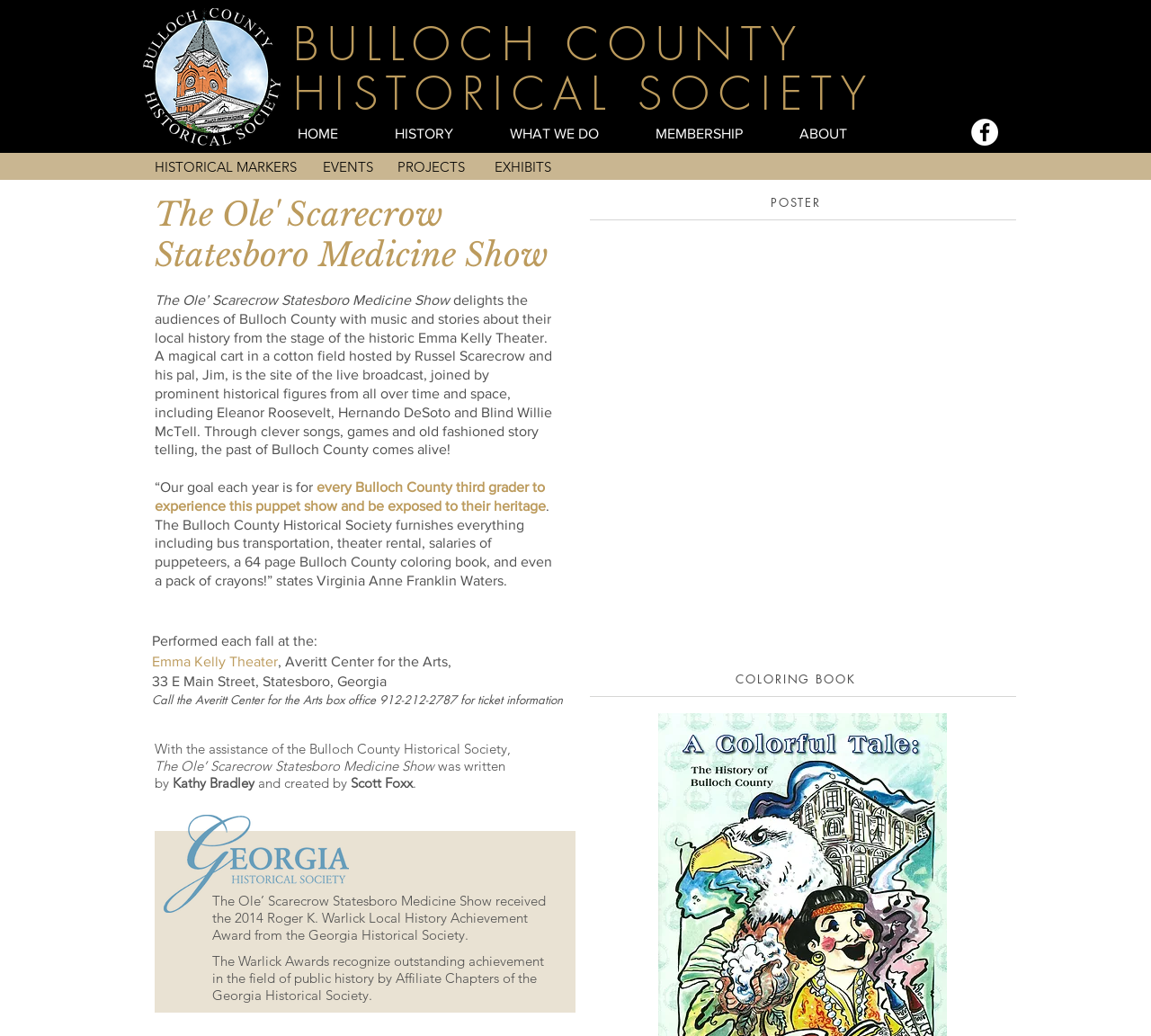Please identify the bounding box coordinates of where to click in order to follow the instruction: "Click the Facebook link".

[0.844, 0.115, 0.867, 0.141]